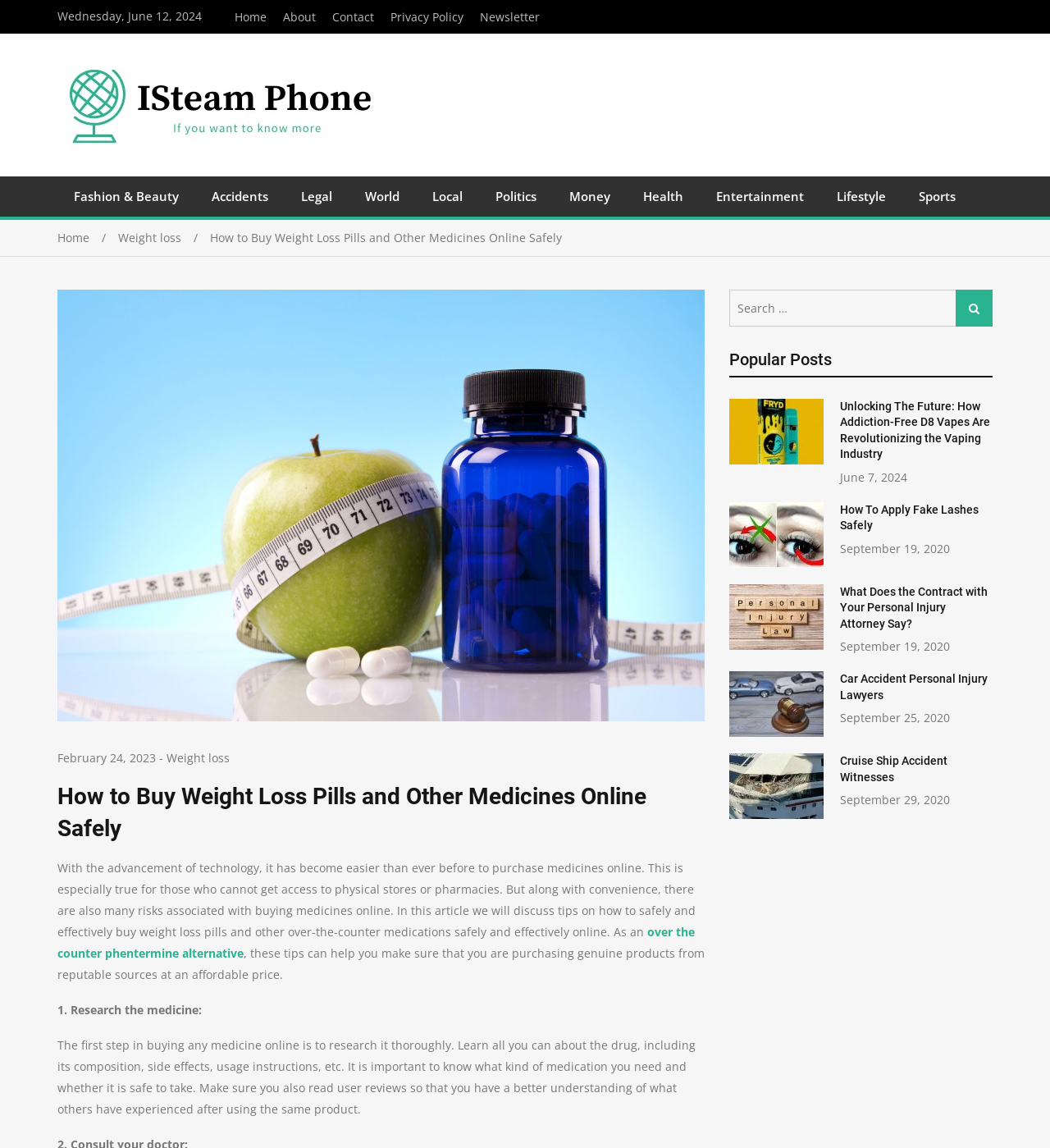Using the provided element description "Fashion & Beauty", determine the bounding box coordinates of the UI element.

[0.055, 0.153, 0.186, 0.188]